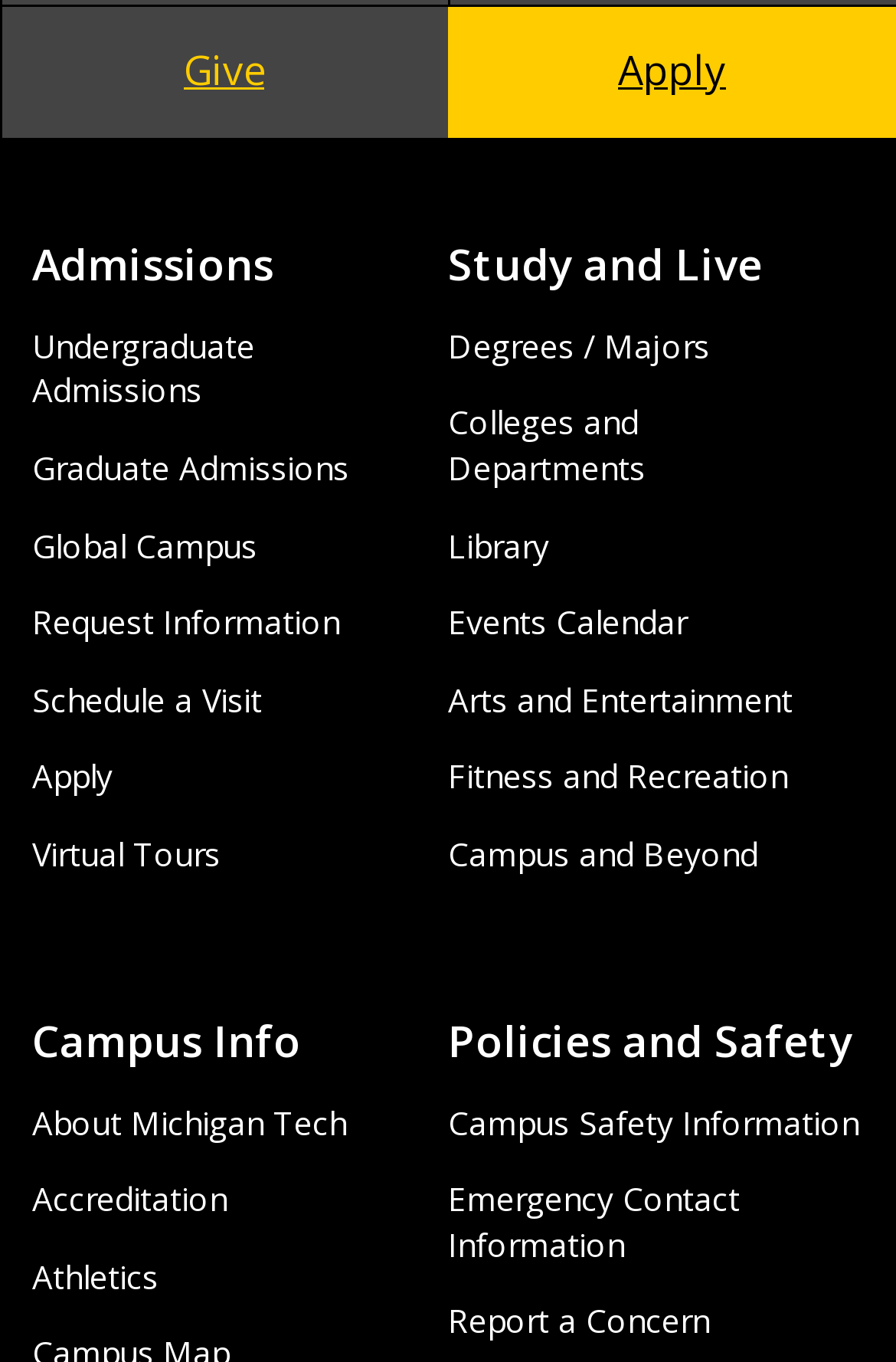Please determine the bounding box coordinates of the element's region to click for the following instruction: "View Events Calendar".

[0.5, 0.441, 0.767, 0.473]